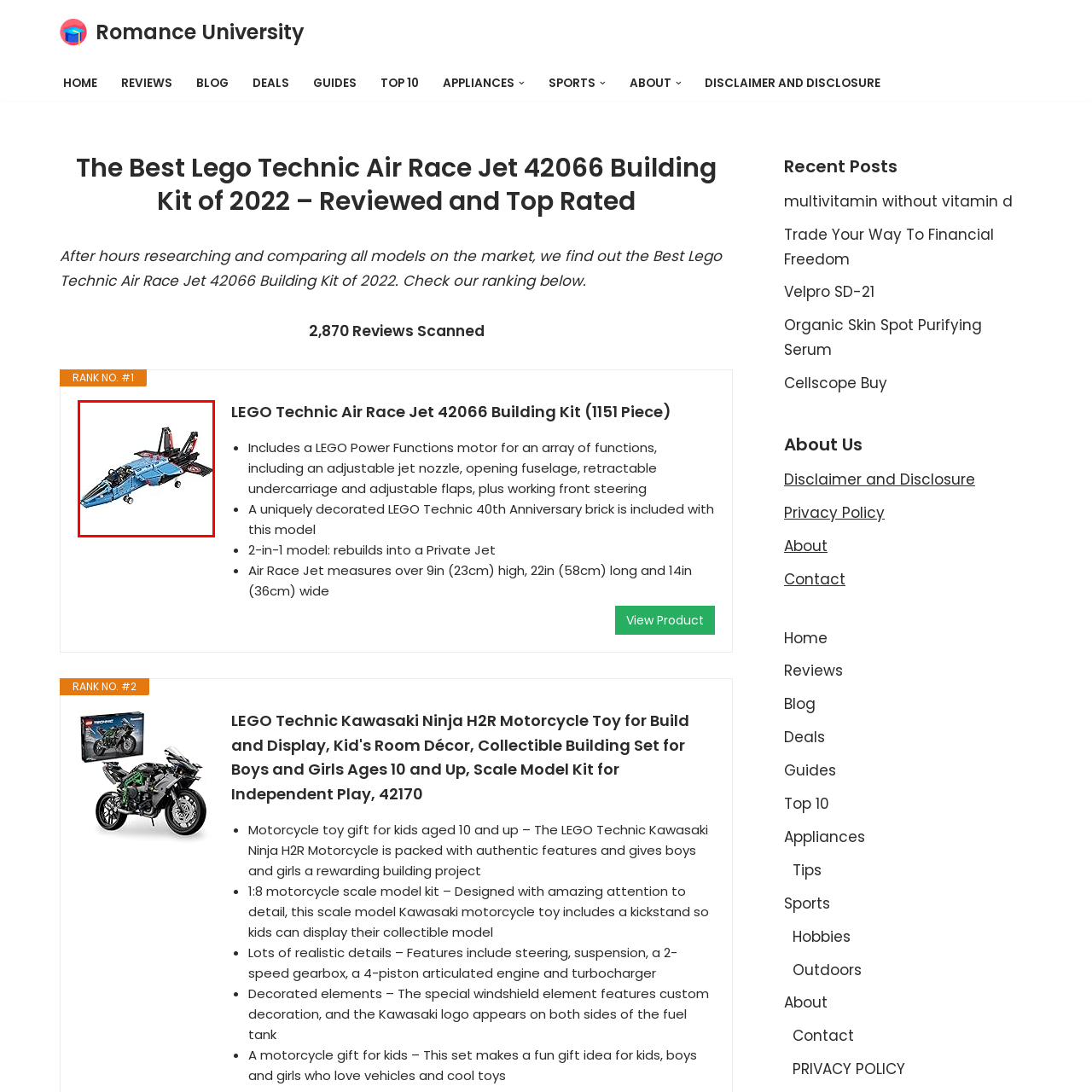What is the recommended age range for builders of this LEGO set?
Examine the red-bounded area in the image carefully and respond to the question with as much detail as possible.

The caption states that the set is ideal for builders aged 10 and up, implying that the recommended age range for this LEGO set is 10 years old and above.